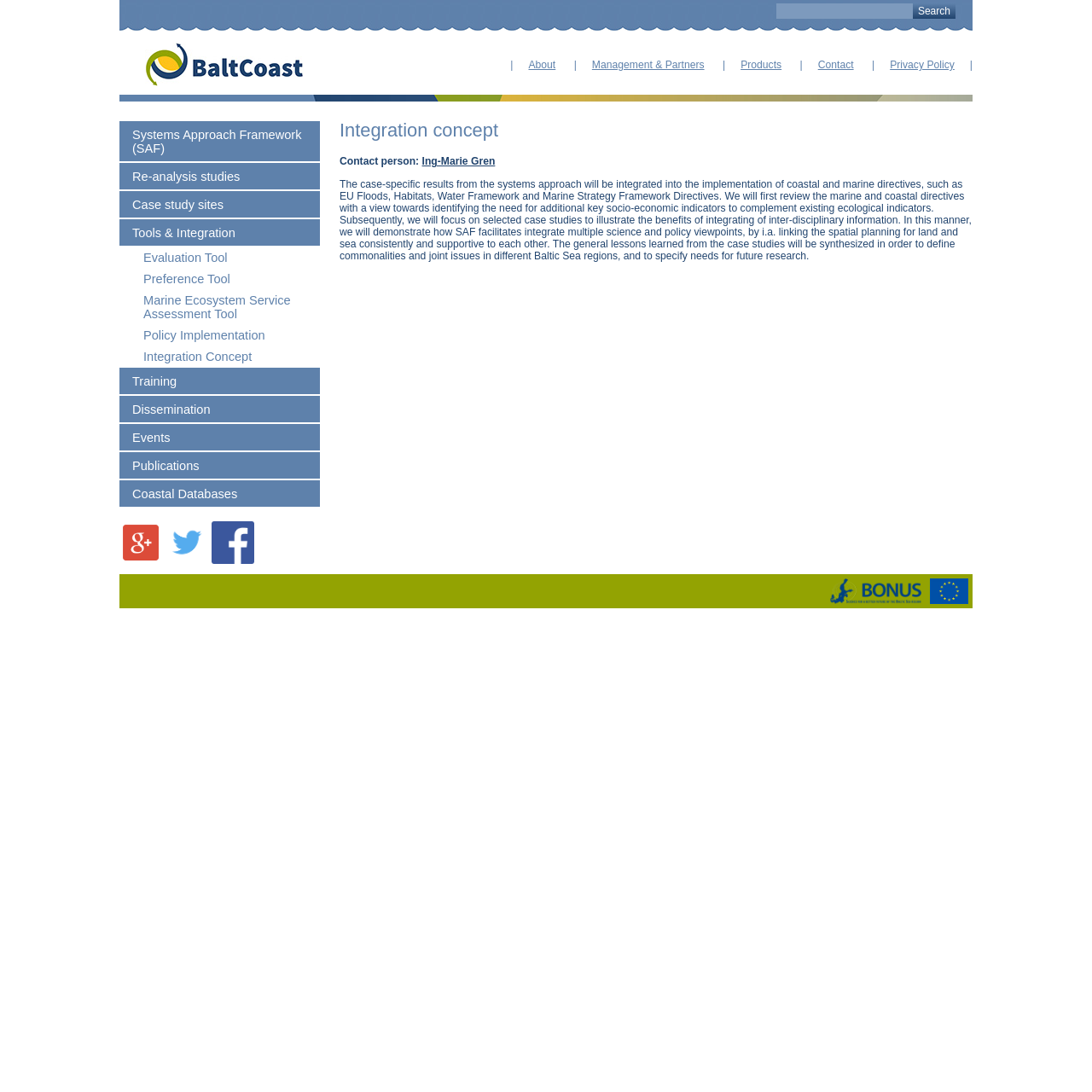Give a full account of the webpage's elements and their arrangement.

The webpage is about the "Integration Concept" of Baltcoast, a project focused on integrating coastal and marine directives. At the top-left corner, there is a small image, and next to it, a search button and a textbox. Below these elements, there is a horizontal menubar with several menu items, including "About", "Management & Partners", "Products", "Contact", and "Privacy Policy".

On the left side of the page, there is a vertical menubar with multiple menu items, including "Systems Approach Framework (SAF)", "Re-analysis studies", "Case study sites", "Tools & Integration", "Training", "Dissemination", "Events", "Publications", and "Coastal Databases". The "Tools & Integration" menu item has a submenu with several options, including "Evaluation Tool", "Preference Tool", "Marine Ecosystem Service Assessment Tool", "Policy Implementation", and "Integration Concept".

In the main content area, there is a heading "Integration concept" followed by a paragraph of text that describes the project's objectives, including reviewing marine and coastal directives, identifying key socio-economic indicators, and demonstrating the benefits of integrating inter-disciplinary information. Below this text, there is a section with a contact person's information, including a link to their name.

At the bottom of the page, there is a section with several links and images, including a content information section with an image. There are also several small images scattered throughout the page, likely used as icons or decorations.